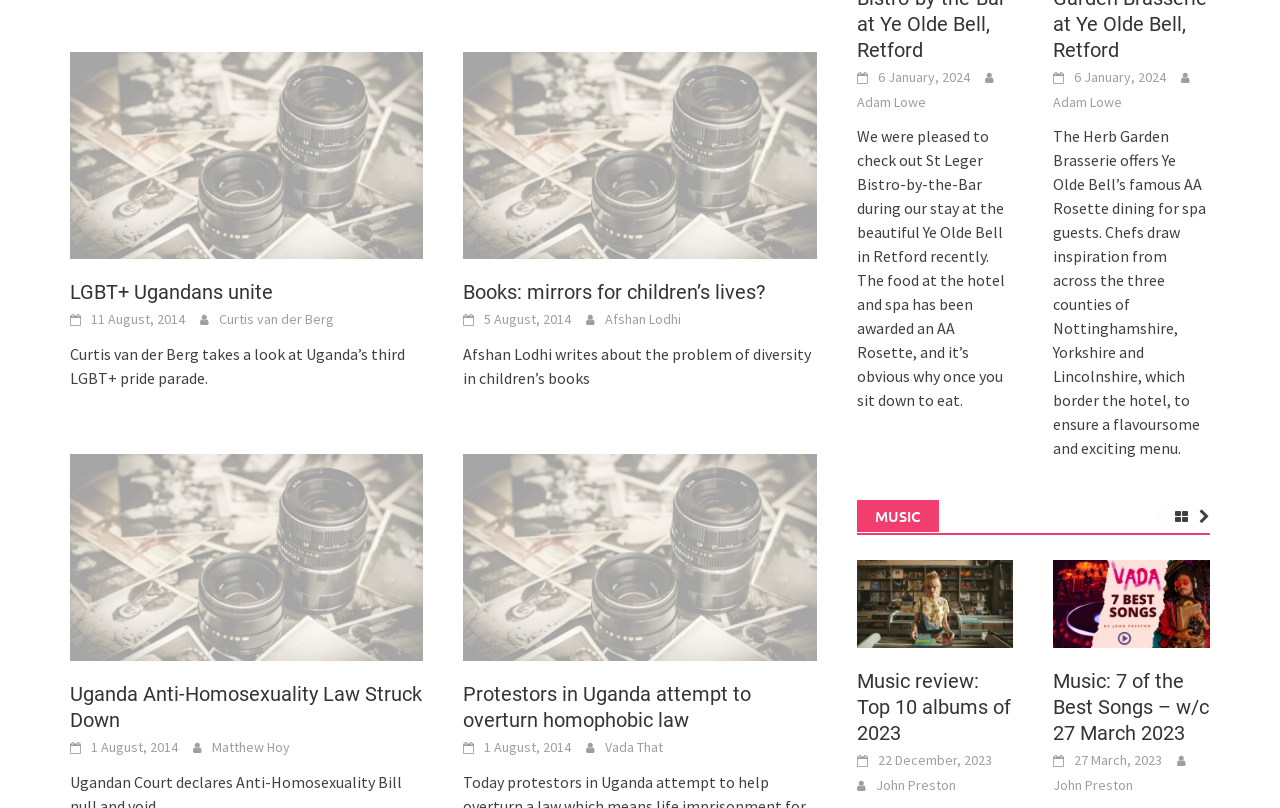Based on the visual content of the image, answer the question thoroughly: What is the topic of the section below the articles?

I looked for a heading that separates the articles from the rest of the content and found the heading 'MUSIC'. This heading is followed by a series of music-related links and images.